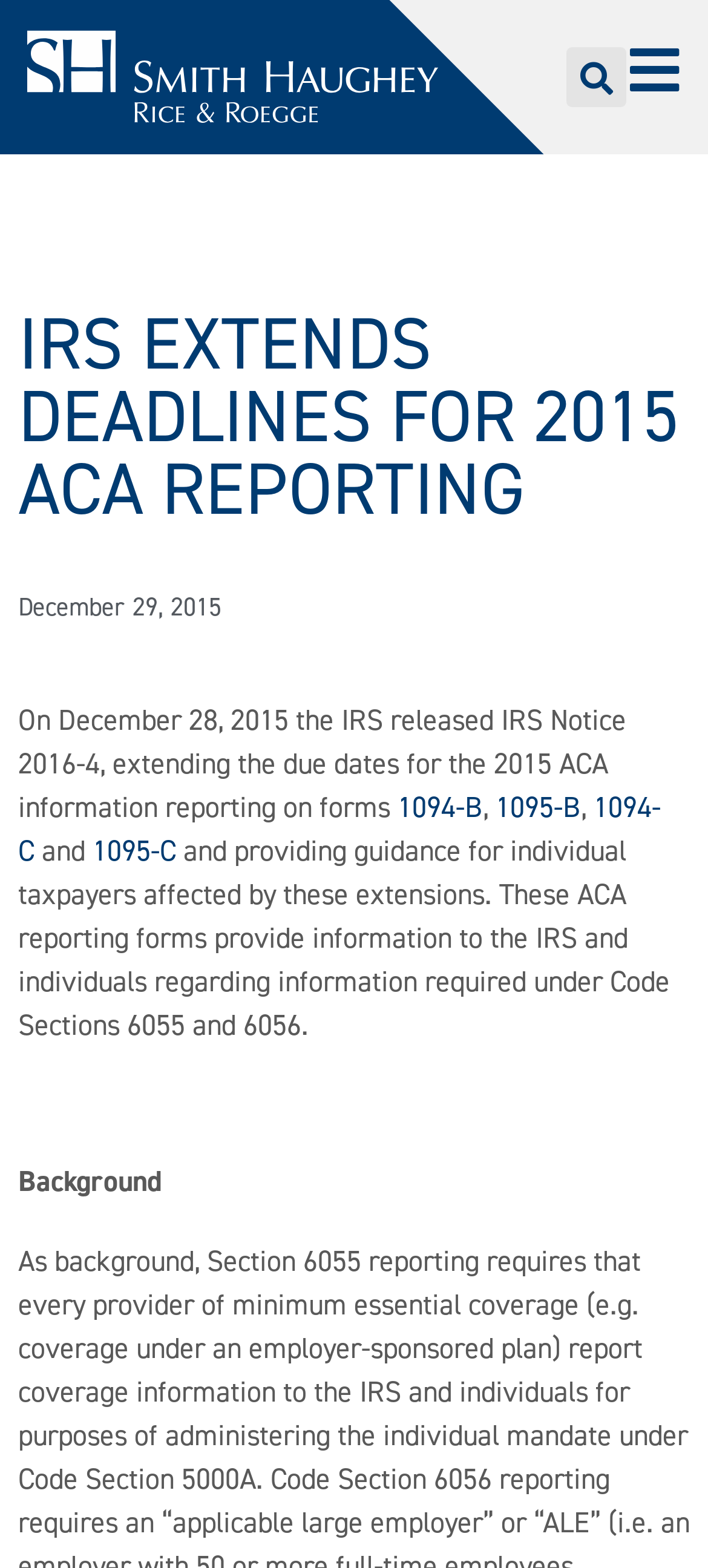Give a short answer using one word or phrase for the question:
How many forms are mentioned in the webpage?

4